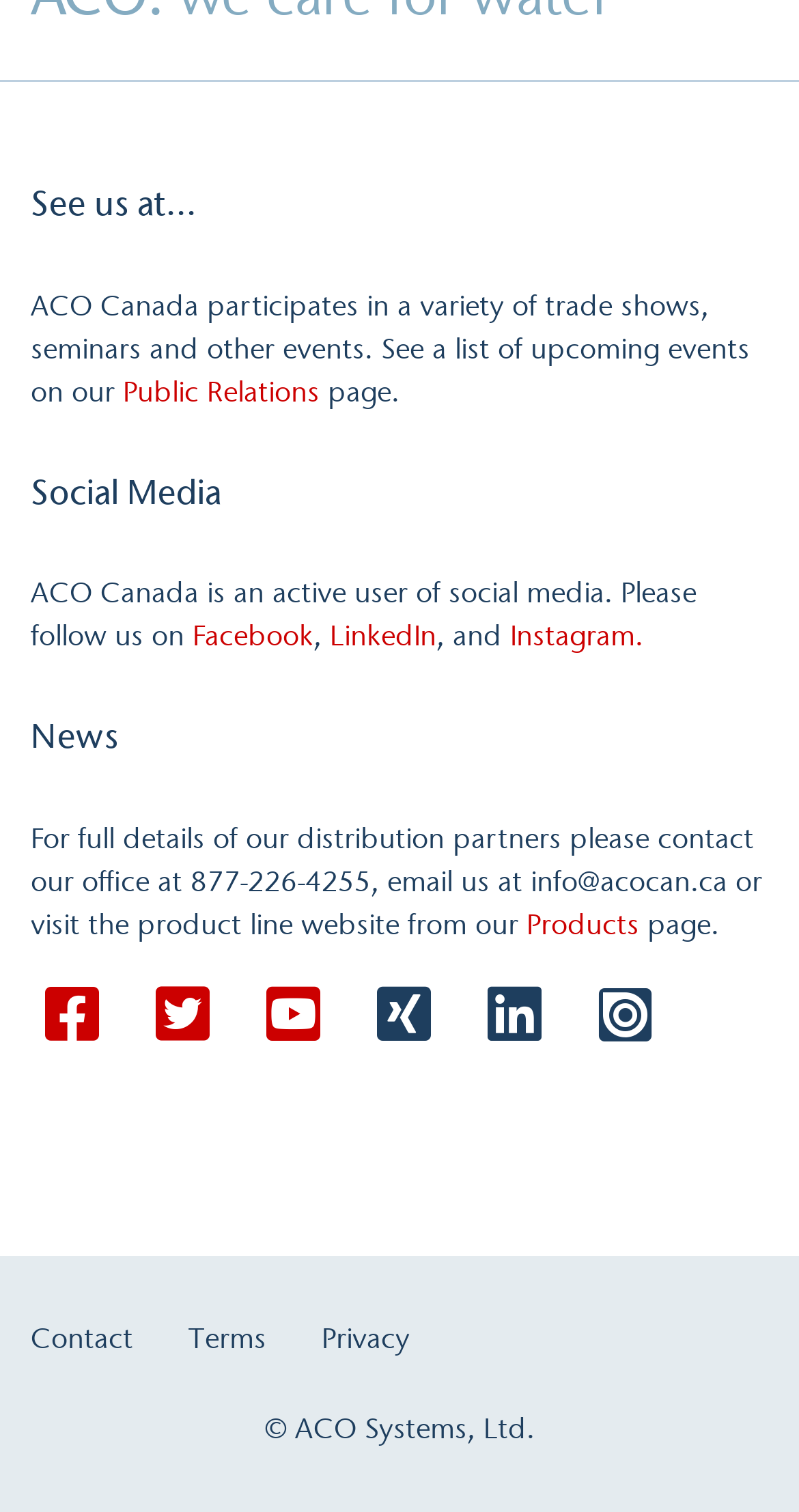What is the copyright information for the website?
Look at the image and answer with only one word or phrase.

ACO Systems, Ltd.